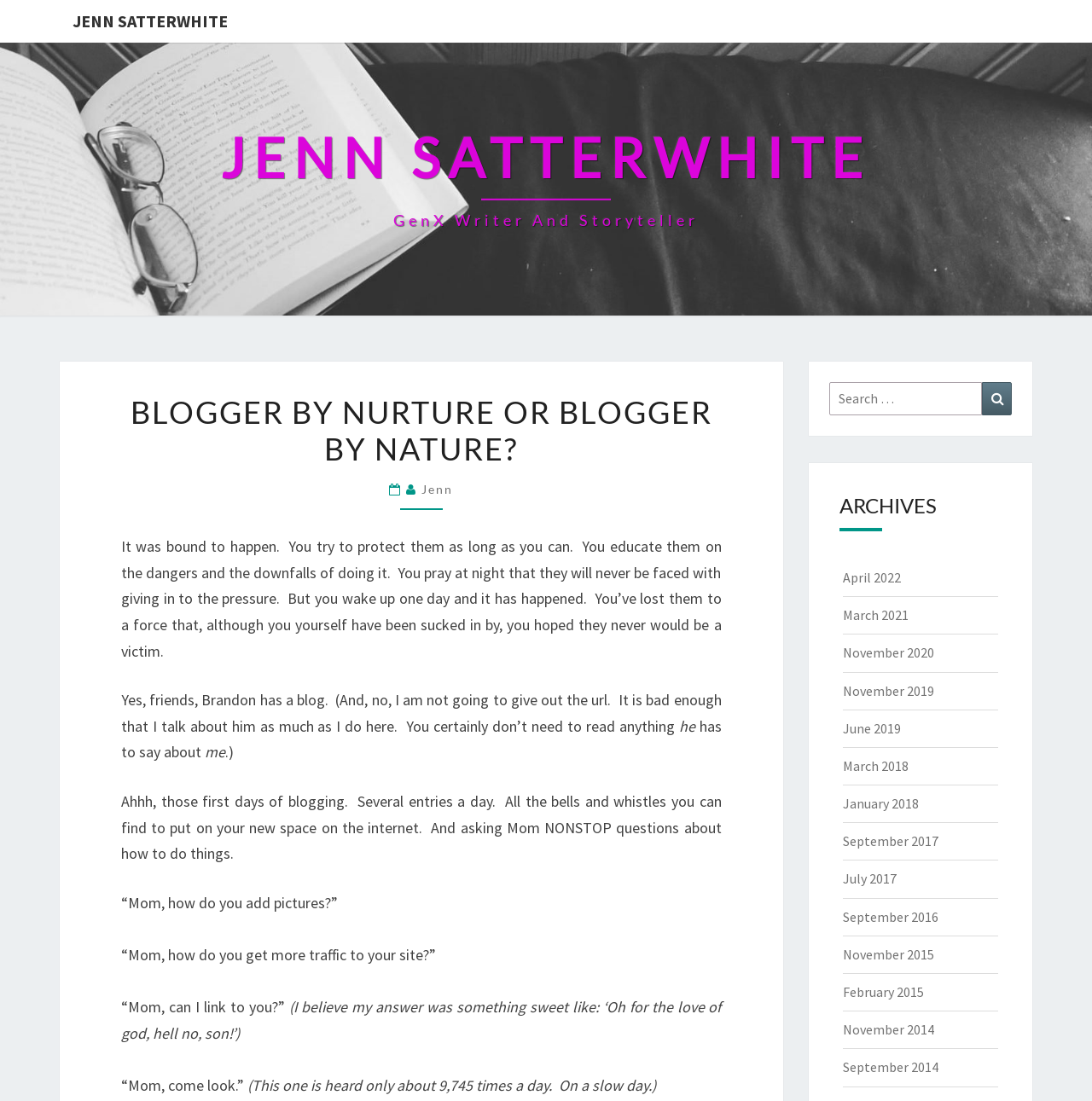Please find the bounding box coordinates of the section that needs to be clicked to achieve this instruction: "Click on the 'Jenn' link".

[0.386, 0.438, 0.415, 0.451]